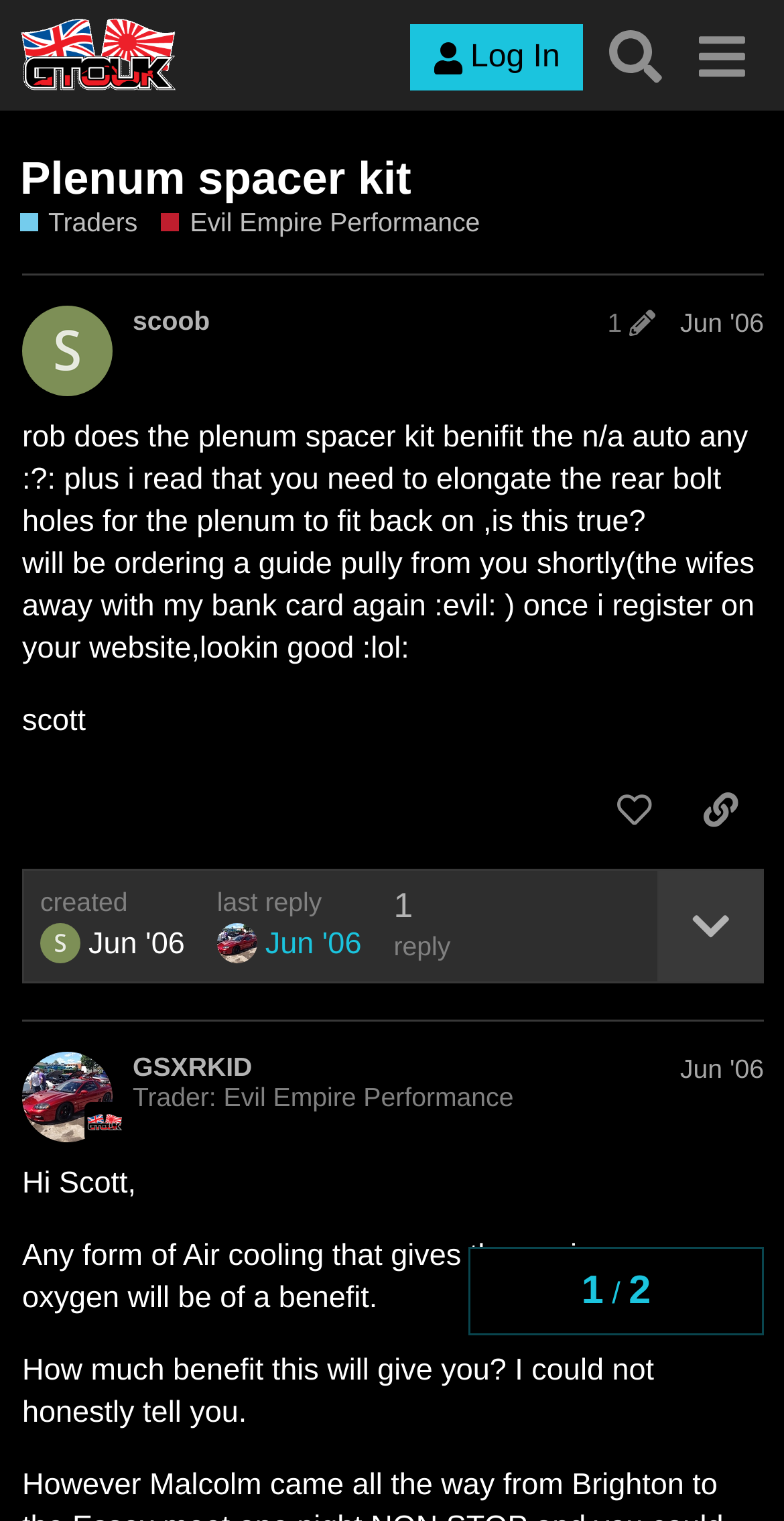Please give the bounding box coordinates of the area that should be clicked to fulfill the following instruction: "Expand topic details". The coordinates should be in the format of four float numbers from 0 to 1, i.e., [left, top, right, bottom].

[0.838, 0.572, 0.972, 0.645]